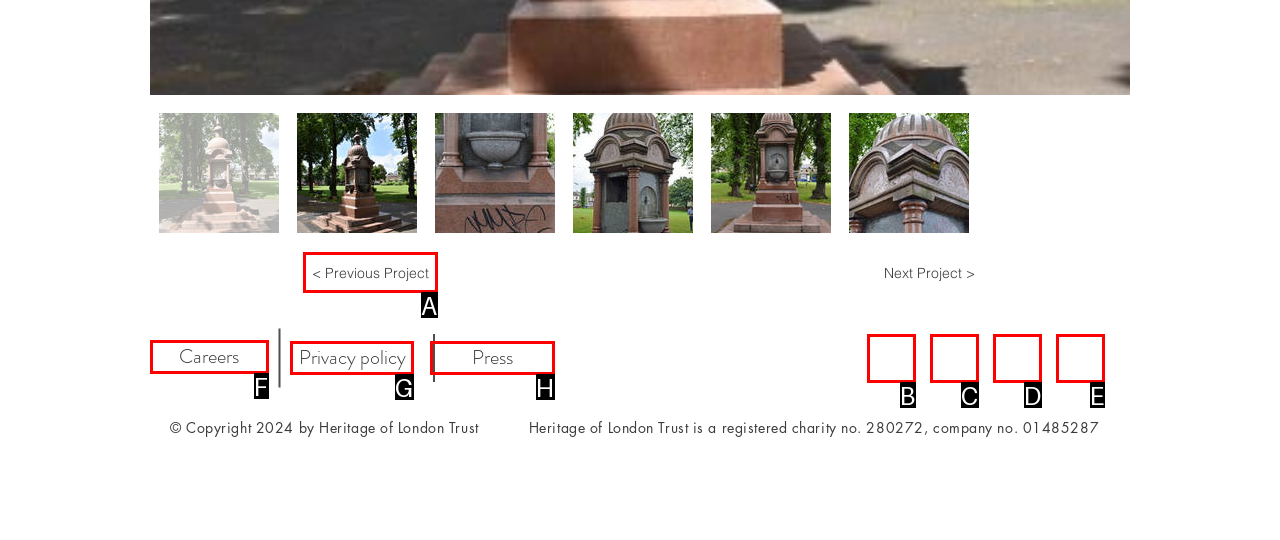Determine which option you need to click to execute the following task: view privacy policy. Provide your answer as a single letter.

G